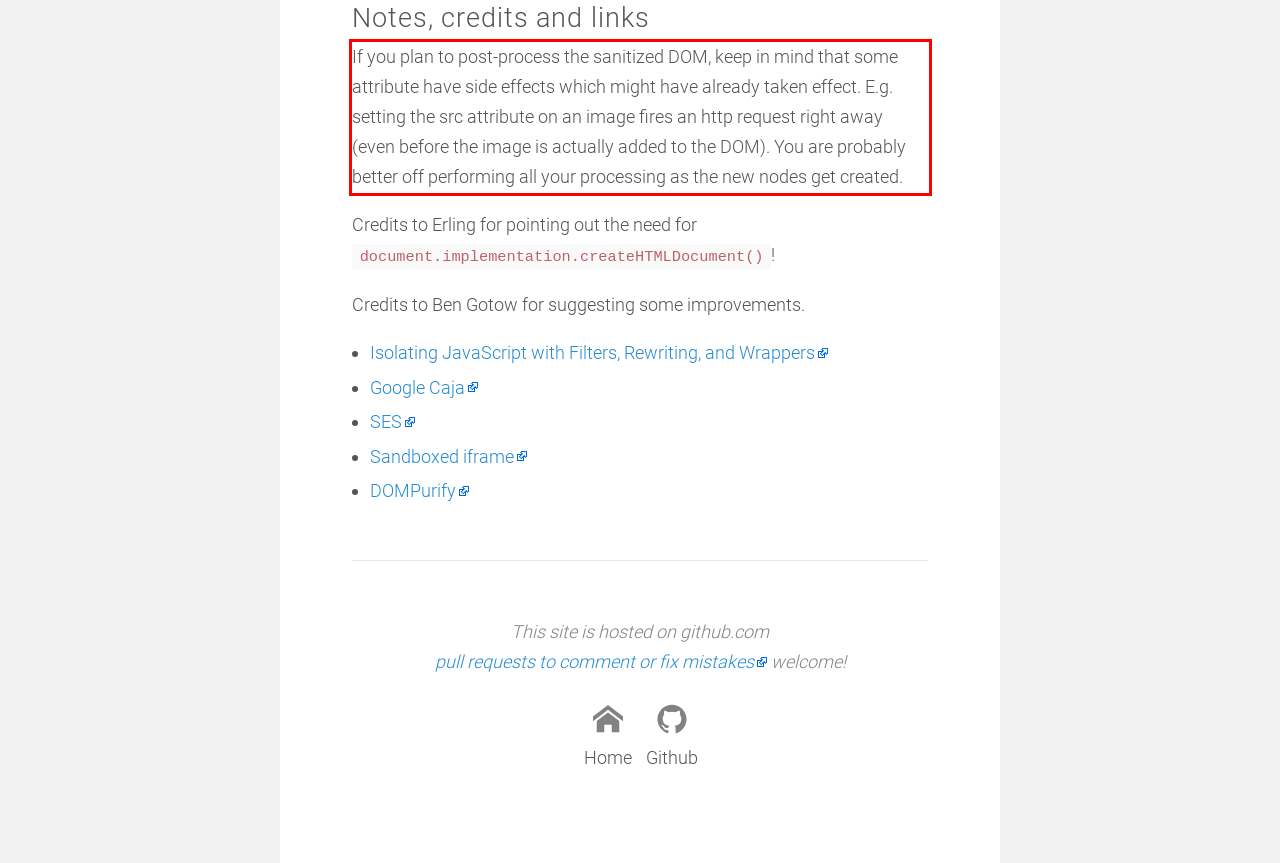In the screenshot of the webpage, find the red bounding box and perform OCR to obtain the text content restricted within this red bounding box.

If you plan to post-process the sanitized DOM, keep in mind that some attribute have side effects which might have already taken effect. E.g. setting the src attribute on an image fires an http request right away (even before the image is actually added to the DOM). You are probably better off performing all your processing as the new nodes get created.